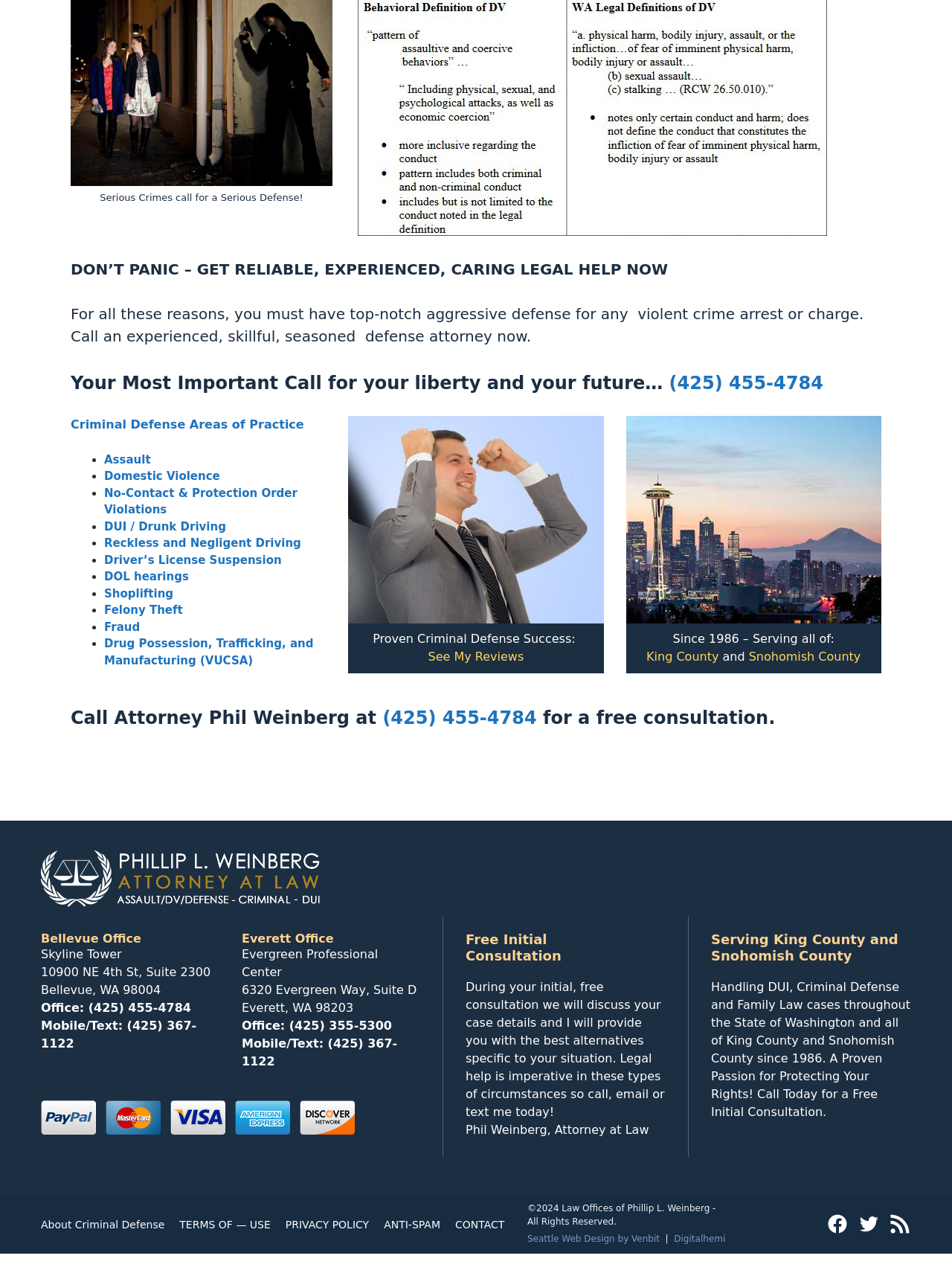Look at the image and give a detailed response to the following question: What is the main purpose of this website?

Based on the content of the webpage, it appears to be a law firm's website, specifically focused on criminal defense. The headings and text on the page mention 'Serious Crimes', 'Criminal Defense', and 'Free Initial Consultation', indicating that the website is intended to provide legal services and information to individuals in need of criminal defense.